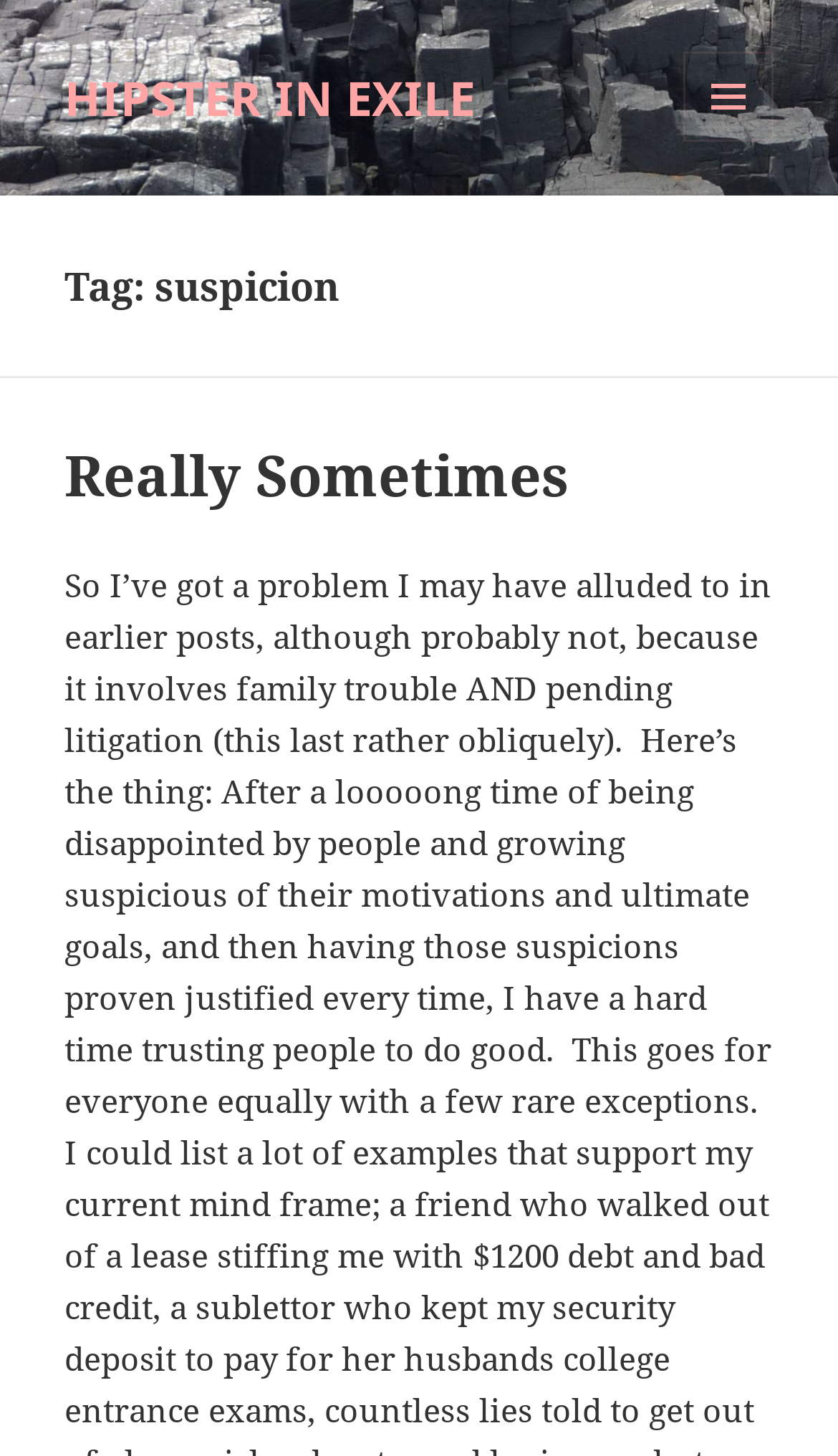Reply to the question with a single word or phrase:
What is the category of the current post?

suspicion